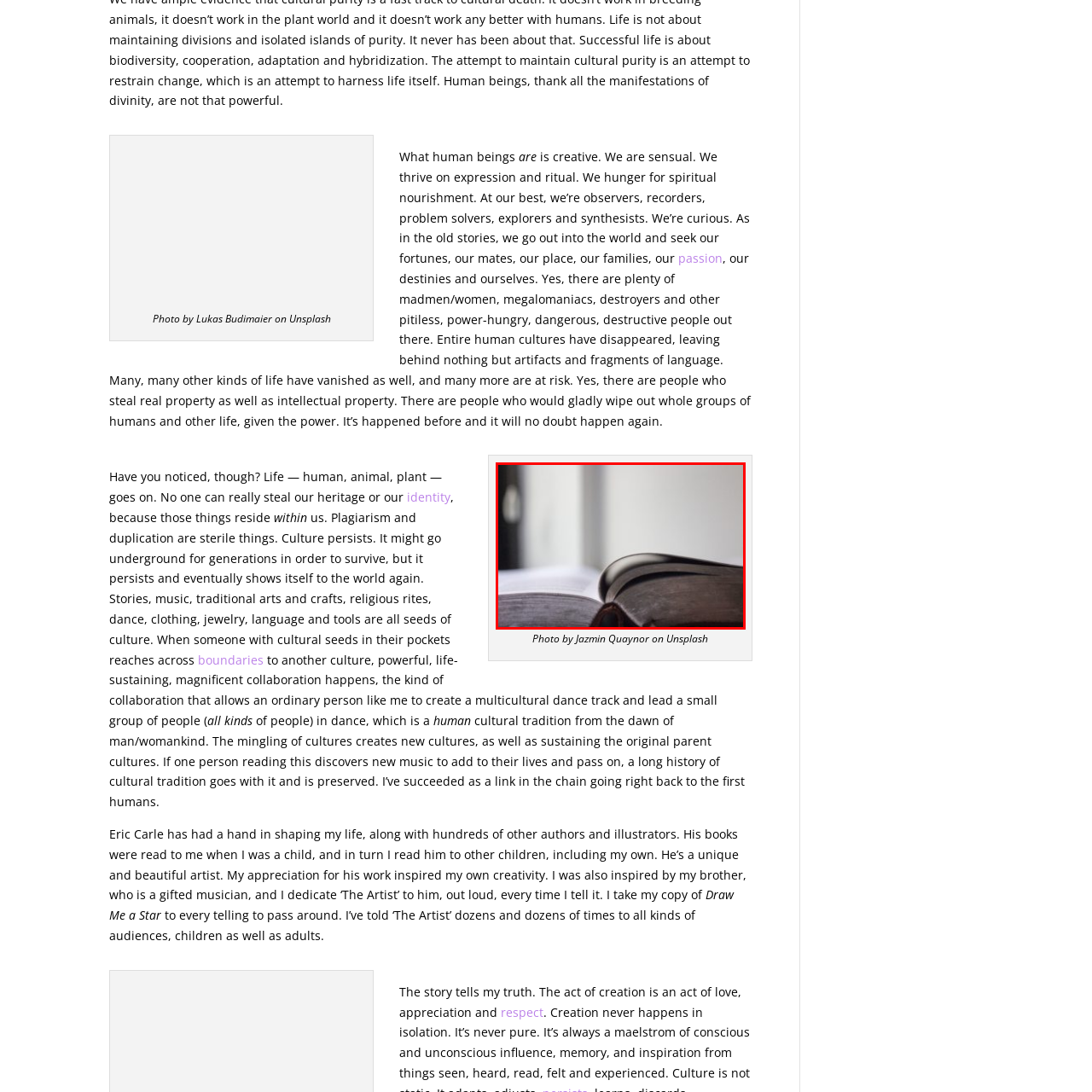Focus on the image within the purple boundary, Does the book symbolize knowledge? 
Answer briefly using one word or phrase.

Yes